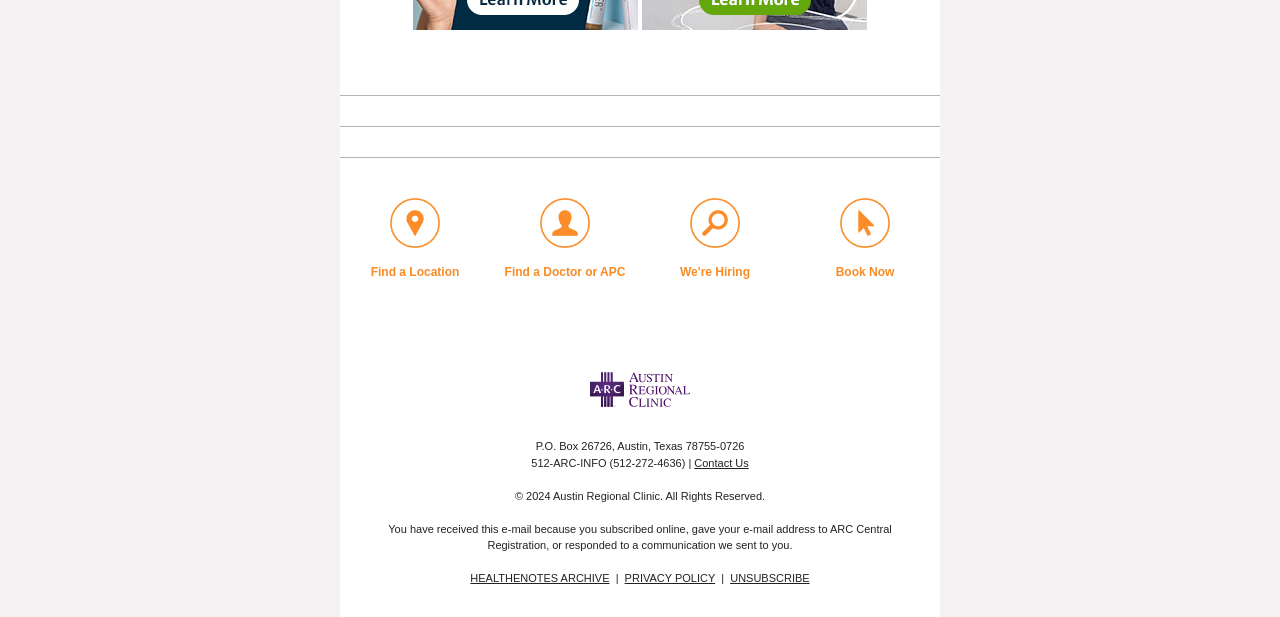Please determine the bounding box coordinates for the element that should be clicked to follow these instructions: "Visit Facebook page".

[0.428, 0.488, 0.456, 0.547]